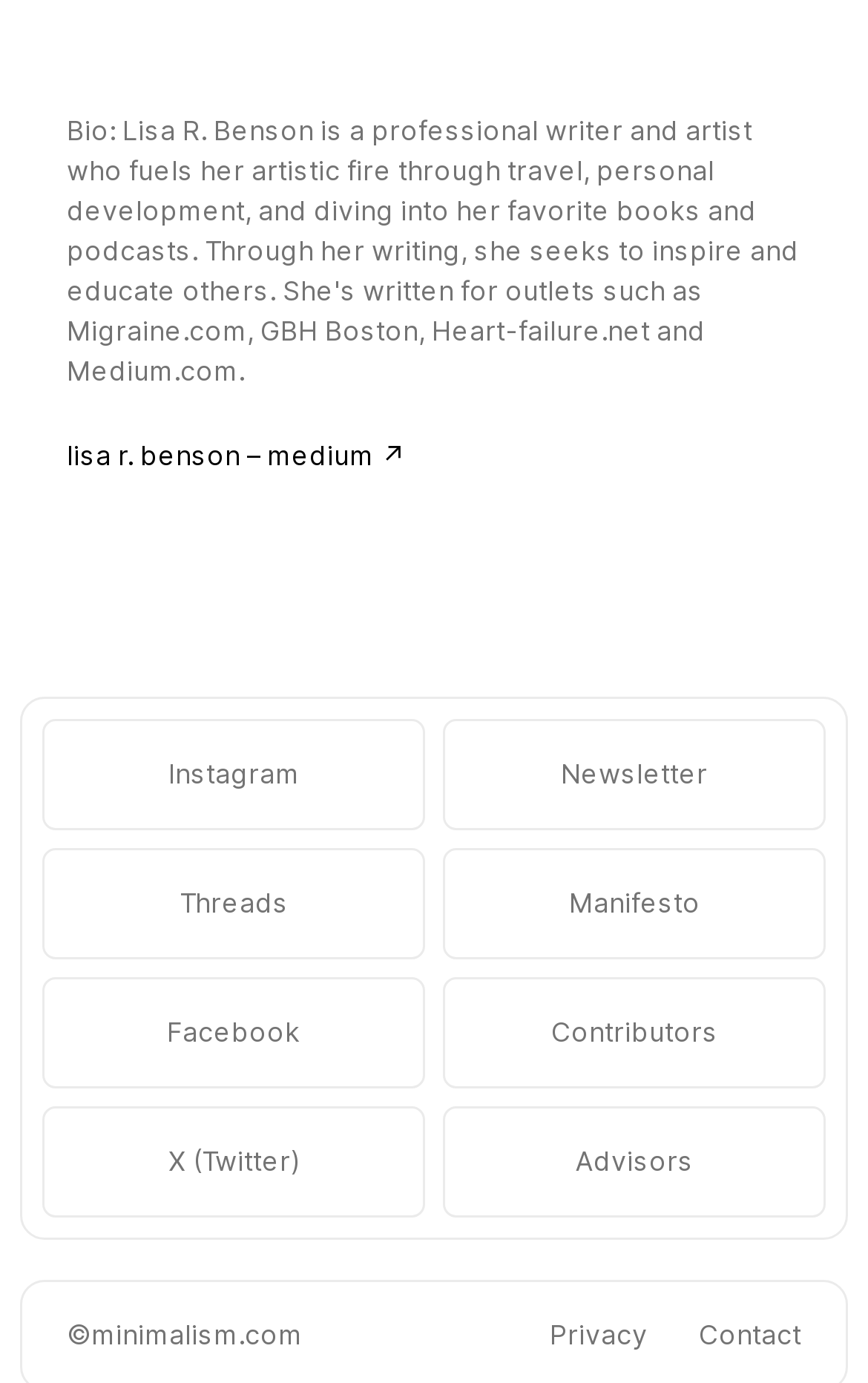Identify the bounding box for the element characterized by the following description: "lisa r. benson – medium".

[0.077, 0.315, 0.467, 0.344]